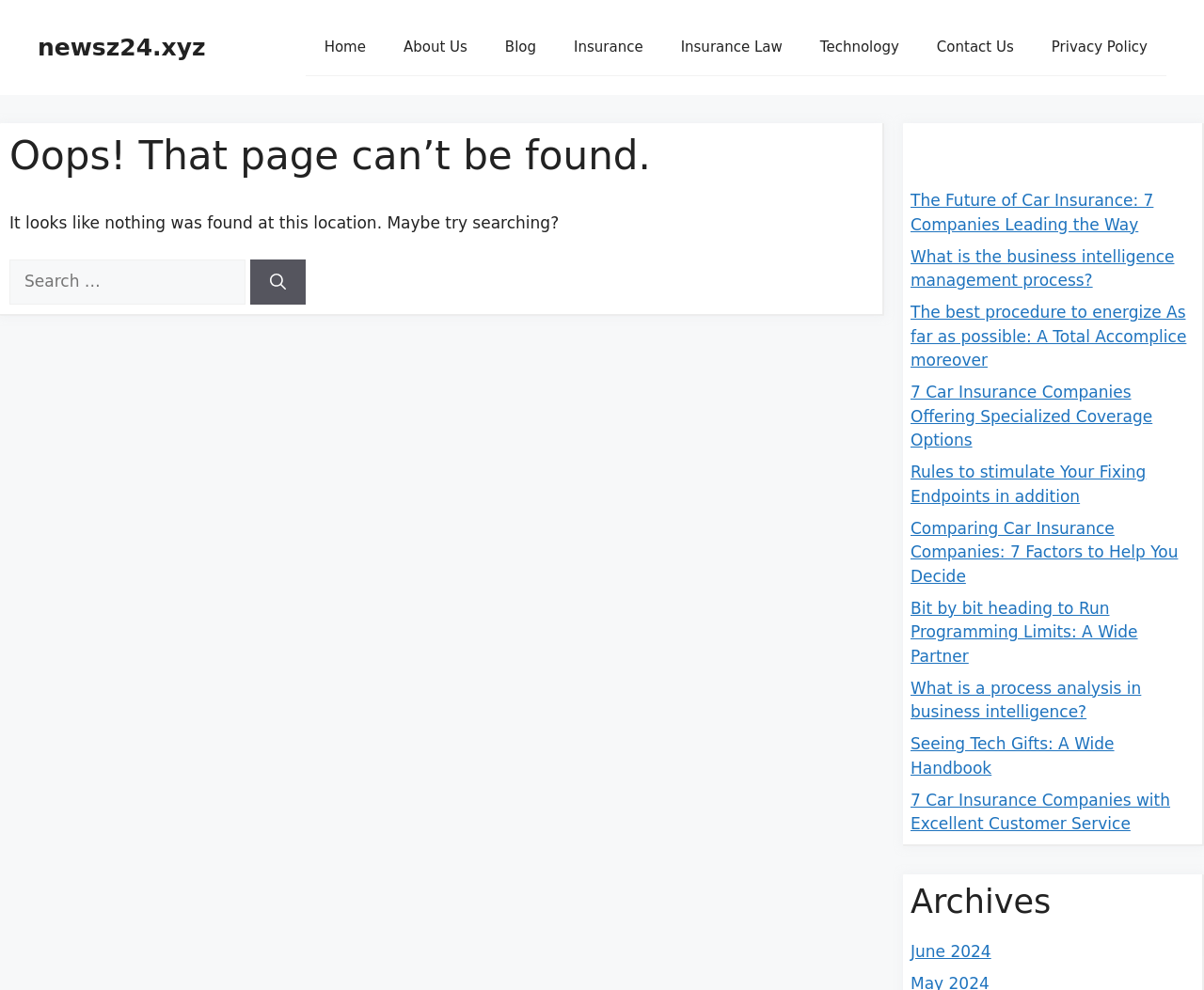What is the current page status?
Based on the screenshot, answer the question with a single word or phrase.

Page Not Found